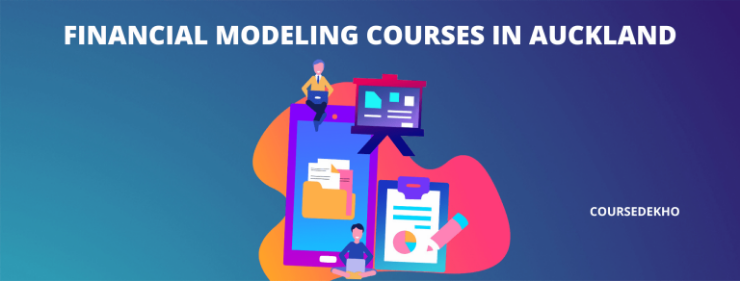Give a detailed account of the elements present in the image.

The image prominently showcases the title "Financial Modeling Courses in Auckland," emphasizing the educational focus on financial modeling. It features a vibrant and engaging design with colorful illustrations of a smartphone and a computer screen displaying various documents and graphs. Two animated characters are depicted: one is seated at a laptop, working diligently on financial data, while the other, positioned near a chart, appears to be presenting information. The background gradient transitions from deep blue to violet, creating a modern and professional ambiance. The logo "CourseDekho" is subtly placed in the corner, indicating the platform offering these courses. This visual representation is aimed at attracting individuals interested in enhancing their financial analysis skills through certification courses.